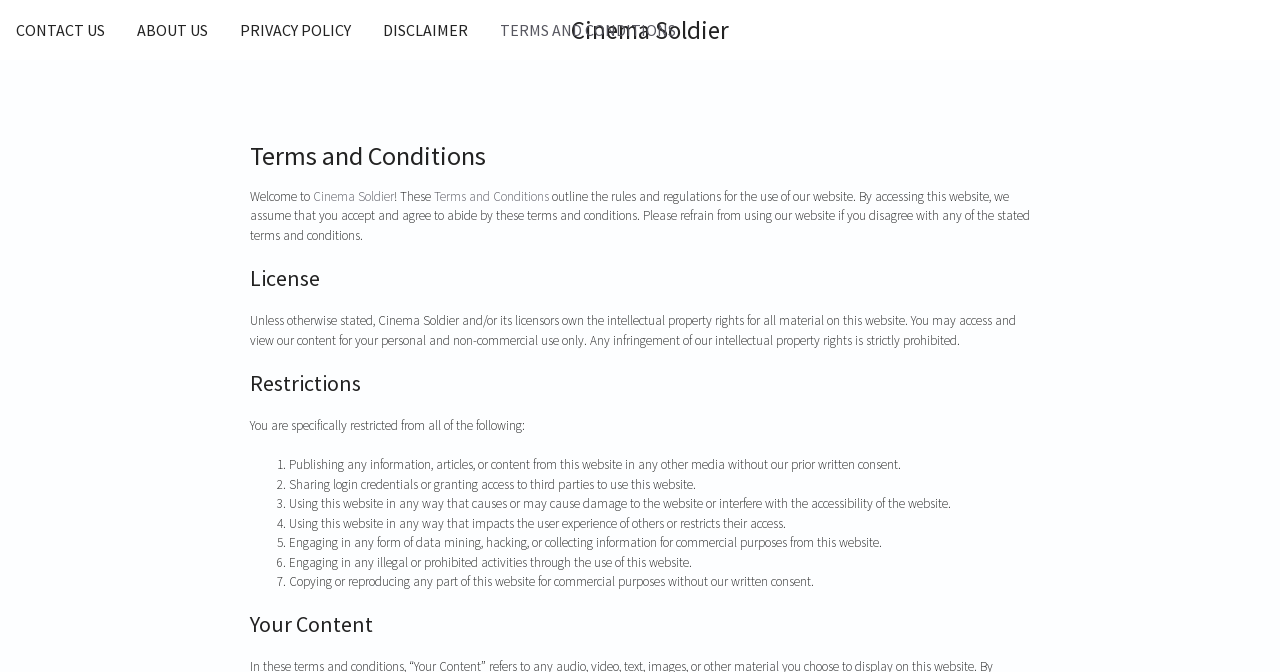Given the description Disclaimer, predict the bounding box coordinates of the UI element. Ensure the coordinates are in the format (top-left x, top-left y, bottom-right x, bottom-right y) and all values are between 0 and 1.

[0.287, 0.0, 0.378, 0.089]